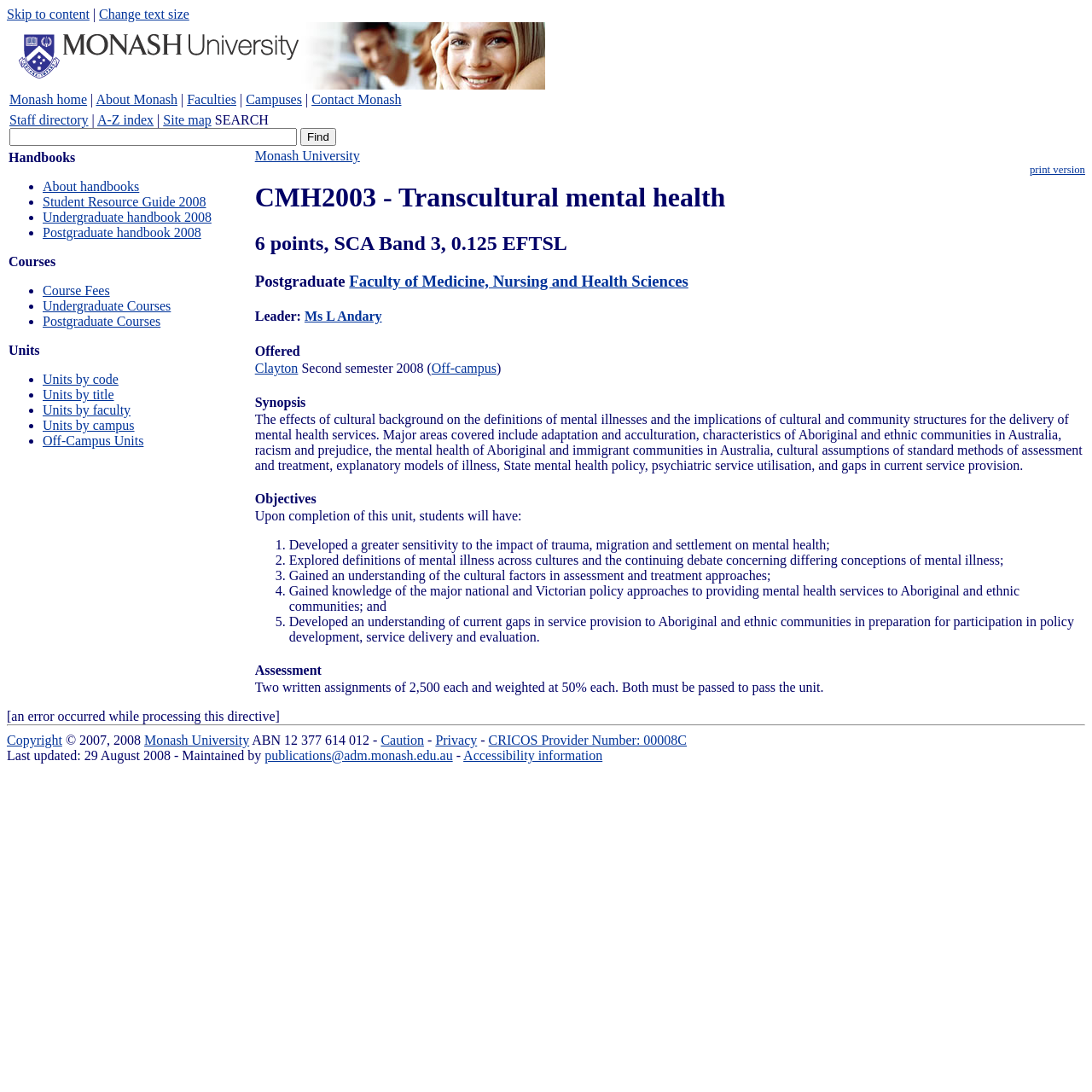Determine the bounding box coordinates for the area that needs to be clicked to fulfill this task: "Go to Monash University homepage". The coordinates must be given as four float numbers between 0 and 1, i.e., [left, top, right, bottom].

[0.006, 0.071, 0.274, 0.084]